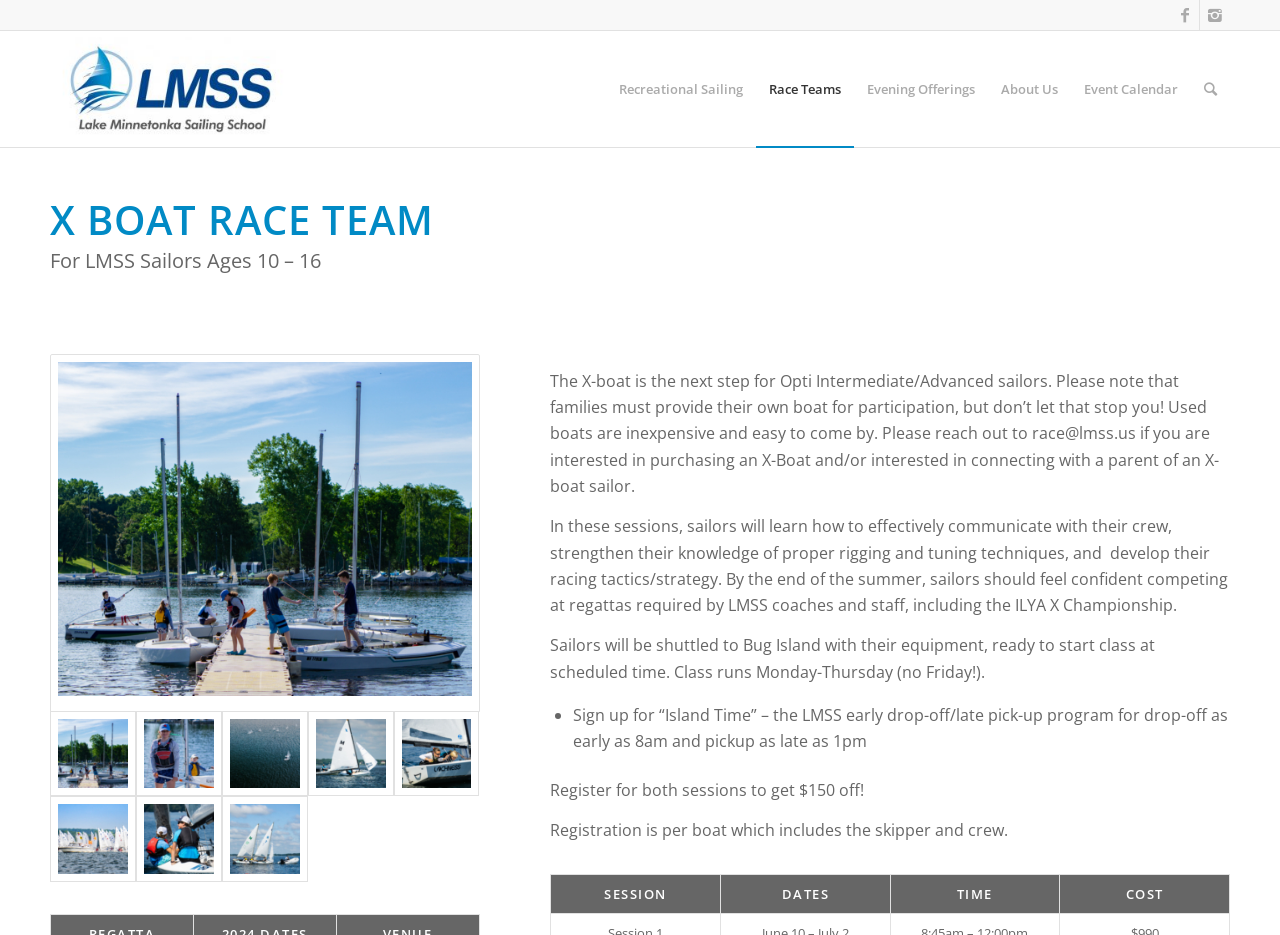Please find the bounding box coordinates of the element that you should click to achieve the following instruction: "Click the 'About Us' link". The coordinates should be presented as four float numbers between 0 and 1: [left, top, right, bottom].

[0.772, 0.033, 0.837, 0.157]